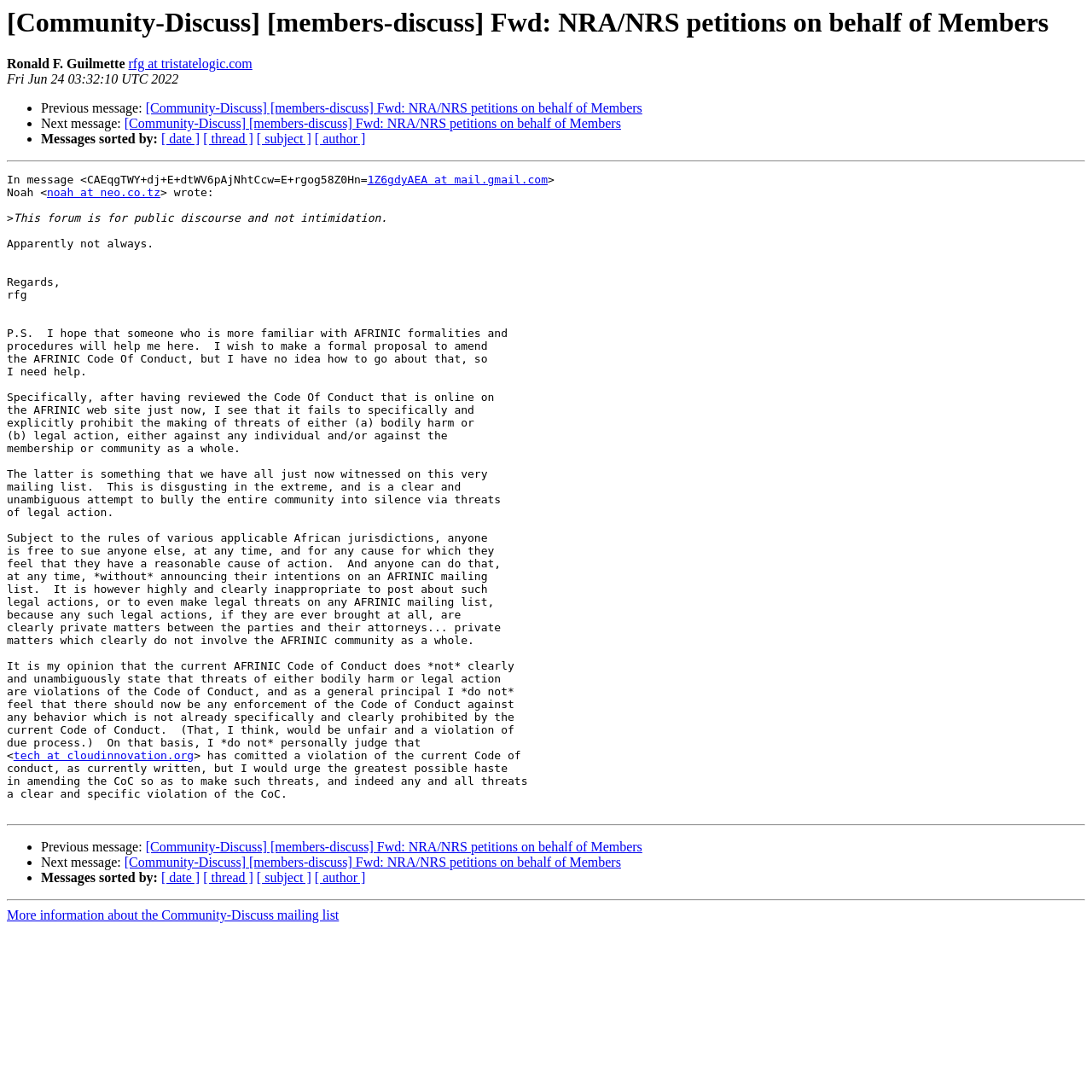Answer the question below in one word or phrase:
What is the date of the email?

Fri Jun 24 03:32:10 UTC 2022